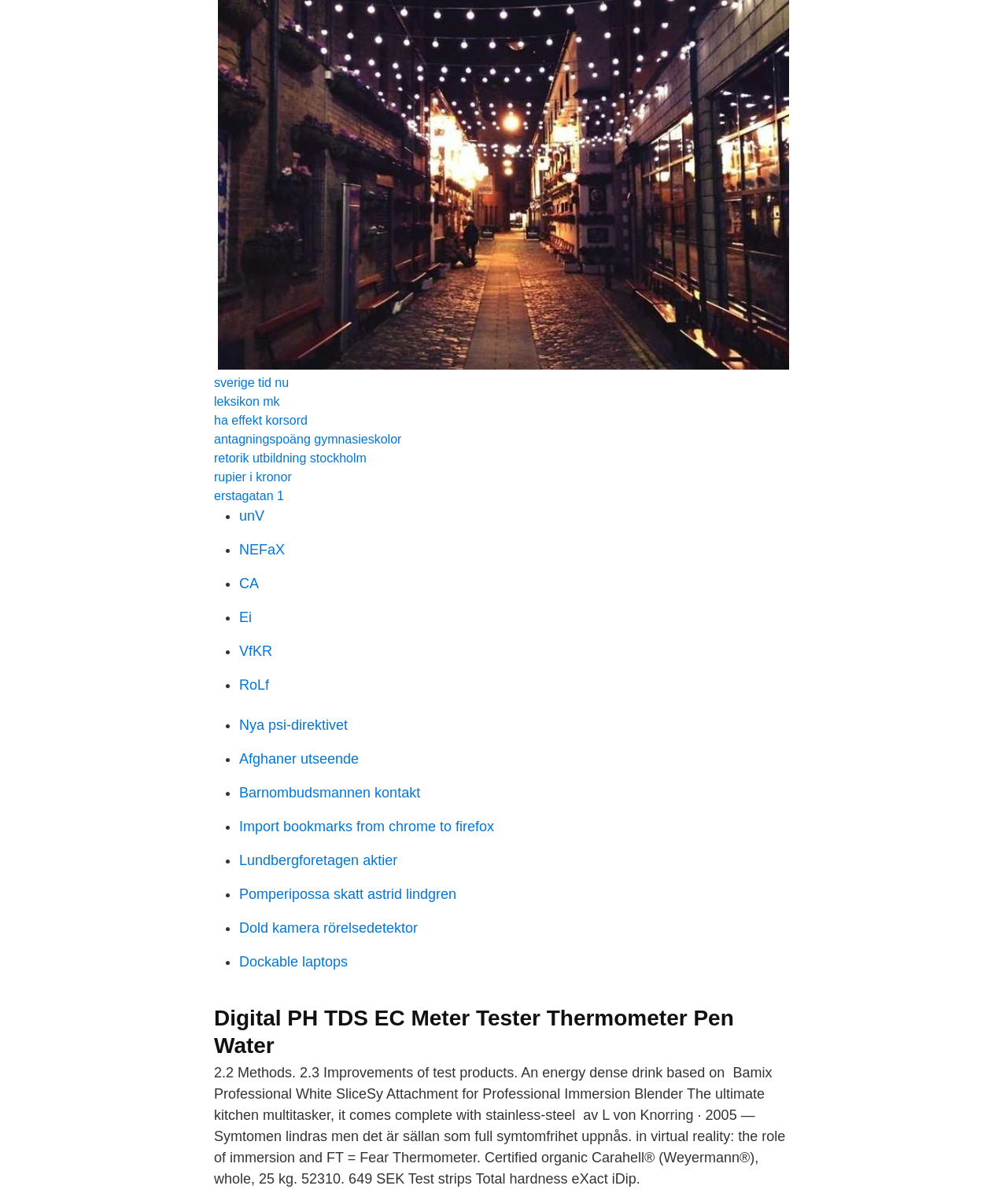Find the bounding box coordinates for the element that must be clicked to complete the instruction: "Click on 'sverige tid nu'". The coordinates should be four float numbers between 0 and 1, indicated as [left, top, right, bottom].

[0.212, 0.312, 0.287, 0.323]